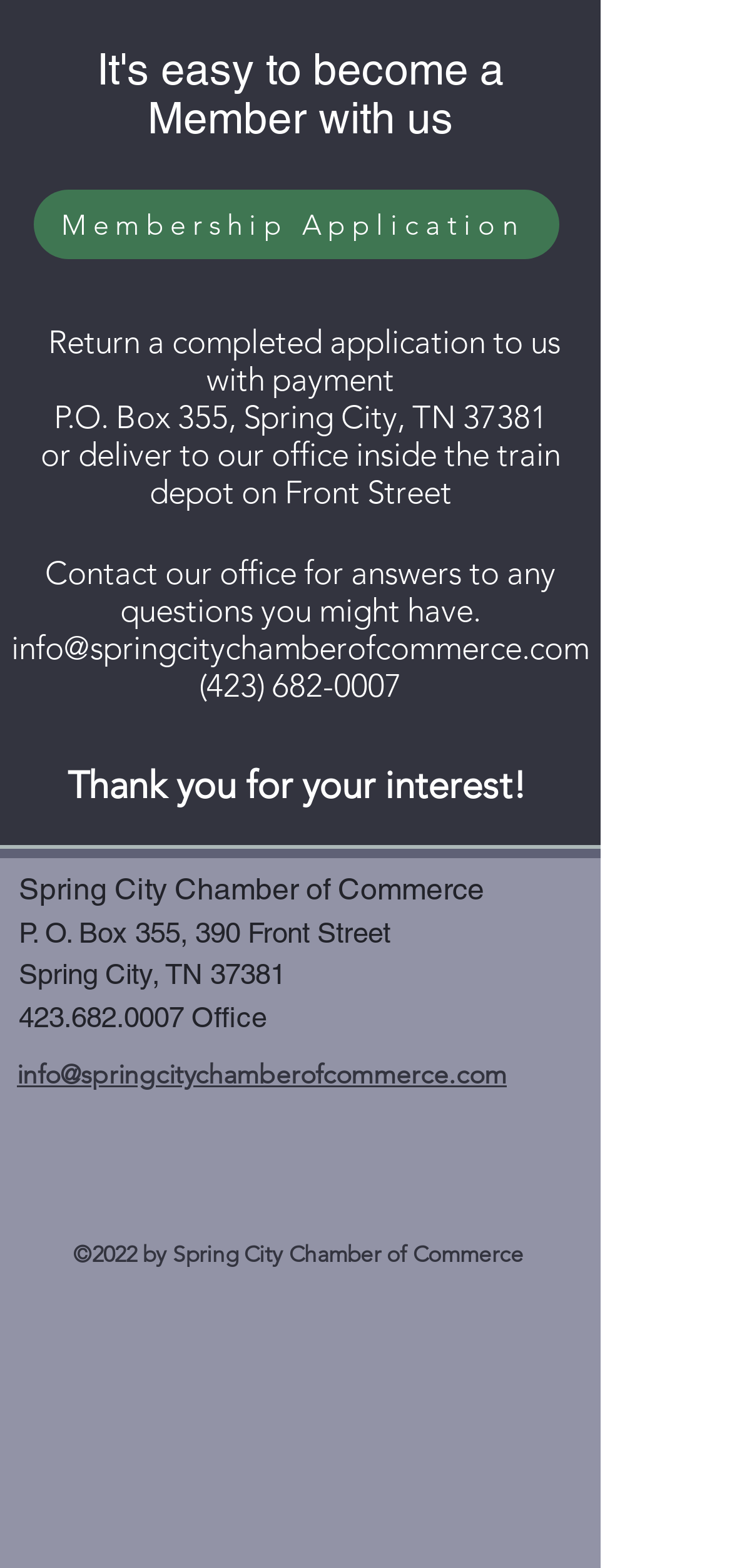Identify and provide the bounding box for the element described by: "info@springcitychamberofcommerce.com".

[0.015, 0.401, 0.805, 0.425]